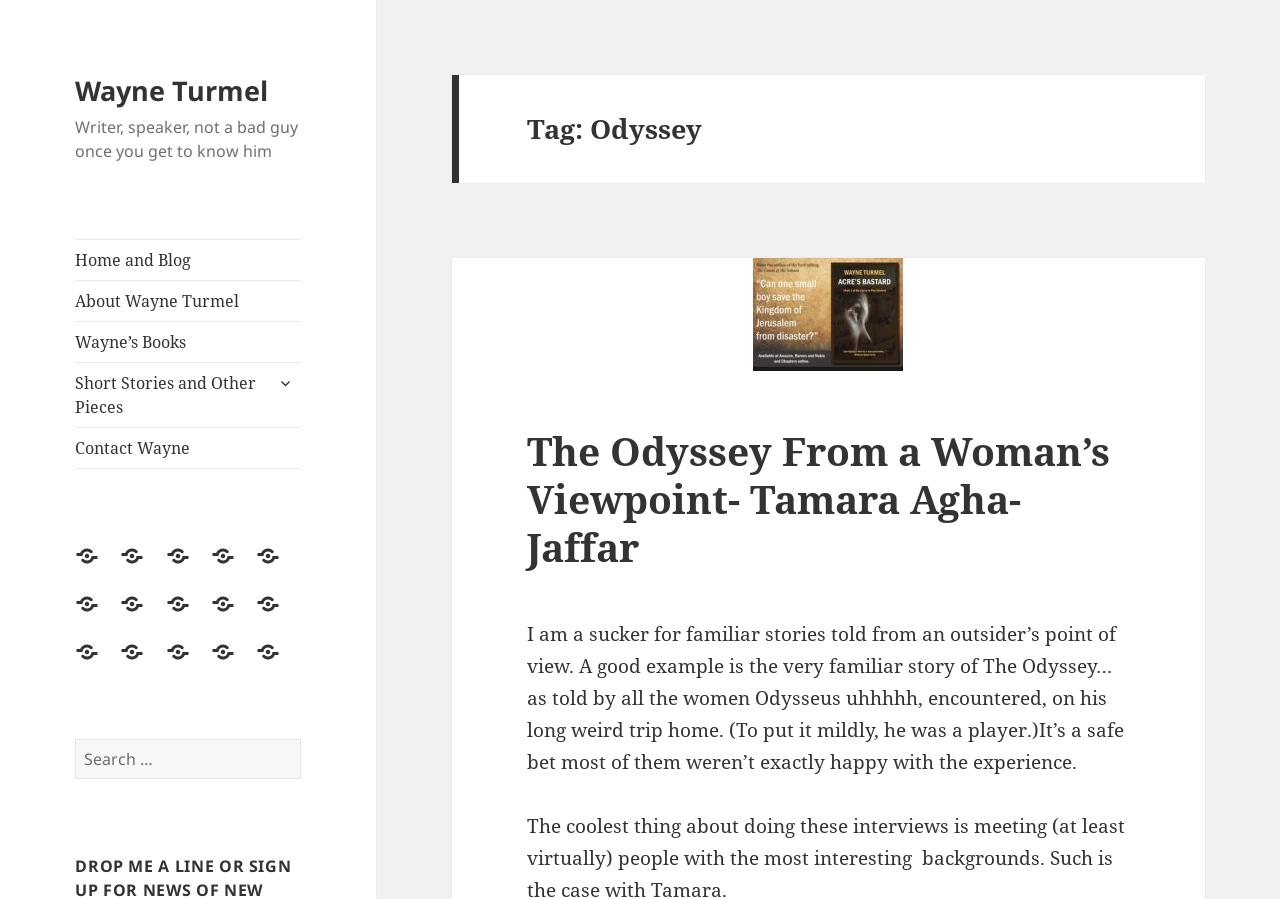Please determine the bounding box coordinates of the element's region to click in order to carry out the following instruction: "Expand the child menu". The coordinates should be four float numbers between 0 and 1, i.e., [left, top, right, bottom].

[0.21, 0.408, 0.235, 0.443]